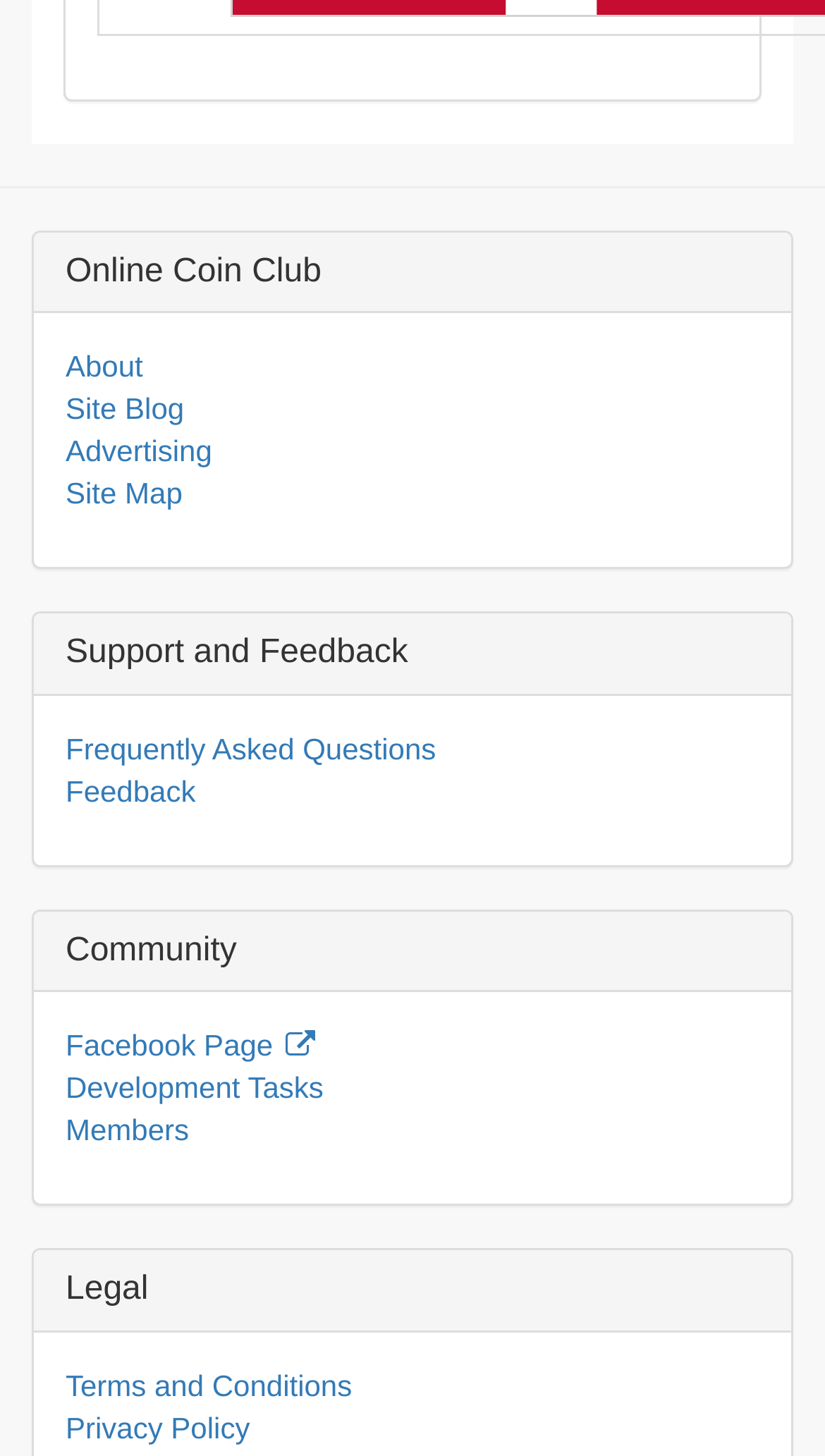Look at the image and give a detailed response to the following question: How many main categories are there?

By analyzing the webpage, I can see that there are five main categories: 'Online Coin Club', 'Support and Feedback', 'Community', 'Legal', and the separator at the top which seems to be a horizontal line. These categories are separated by headings and contain links related to each category.